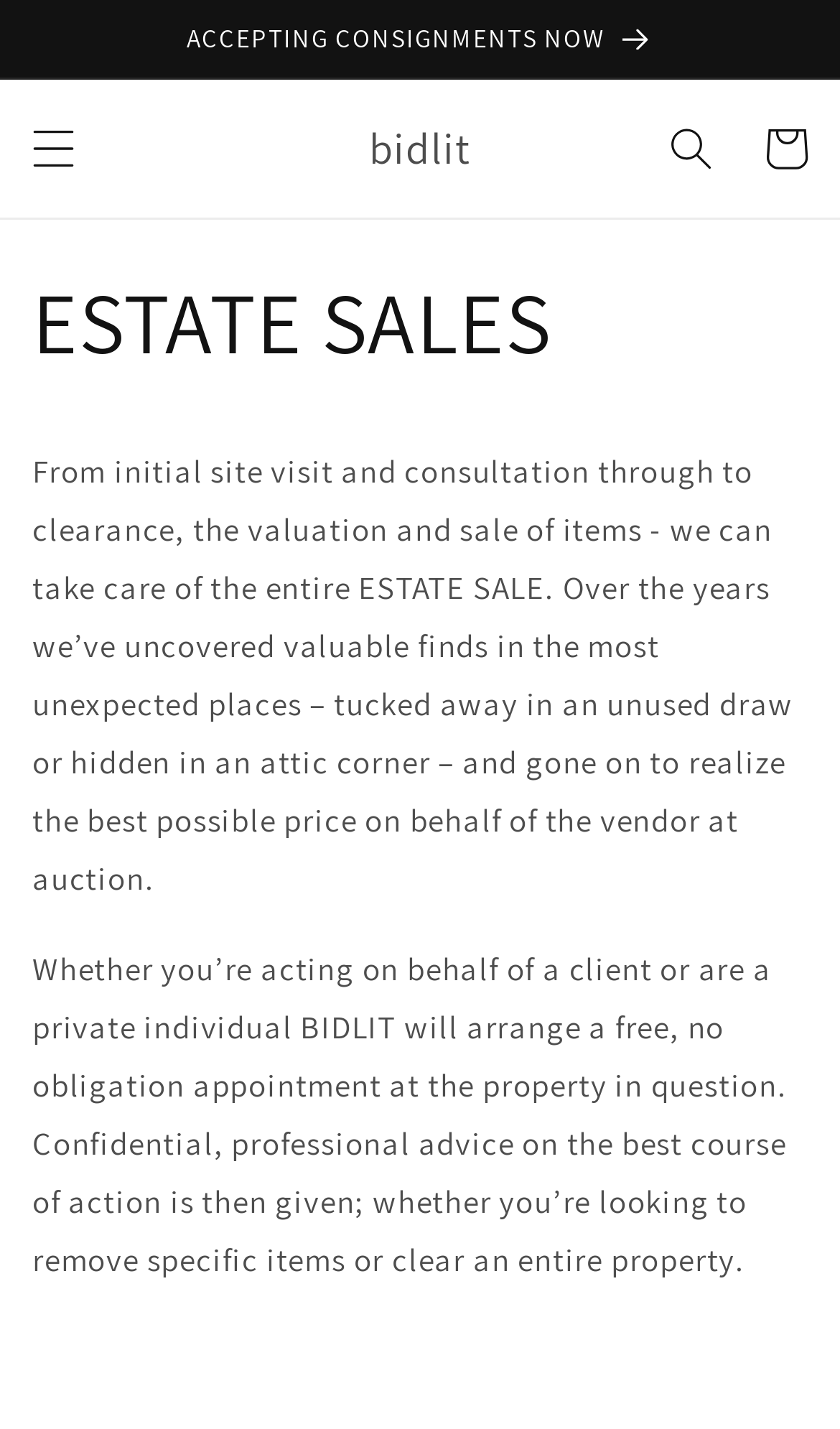Provide the bounding box coordinates for the UI element described in this sentence: "ACCEPTING CONSIGNMENTS NOW". The coordinates should be four float values between 0 and 1, i.e., [left, top, right, bottom].

[0.0, 0.0, 1.0, 0.054]